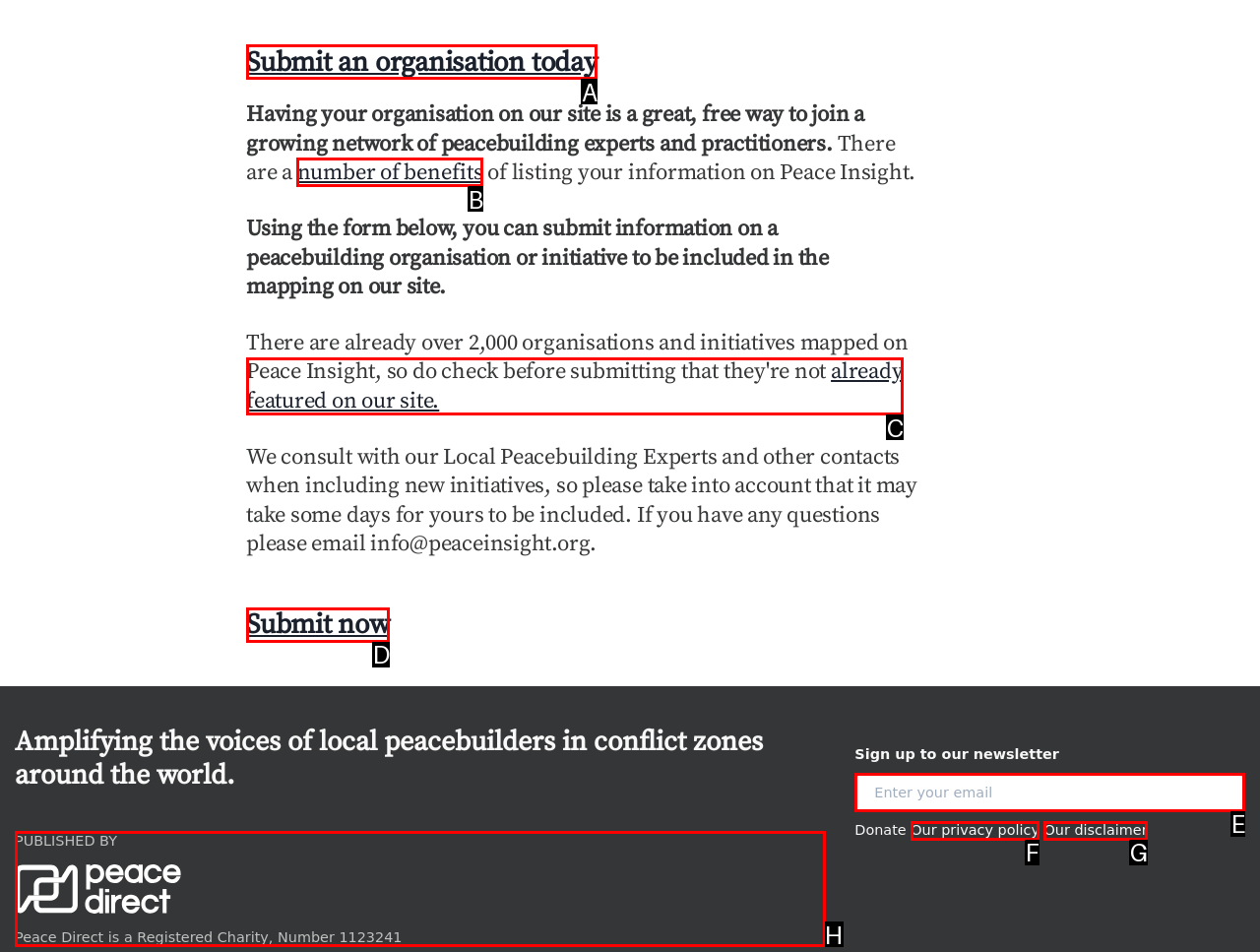Using the description: number of benefits
Identify the letter of the corresponding UI element from the choices available.

B